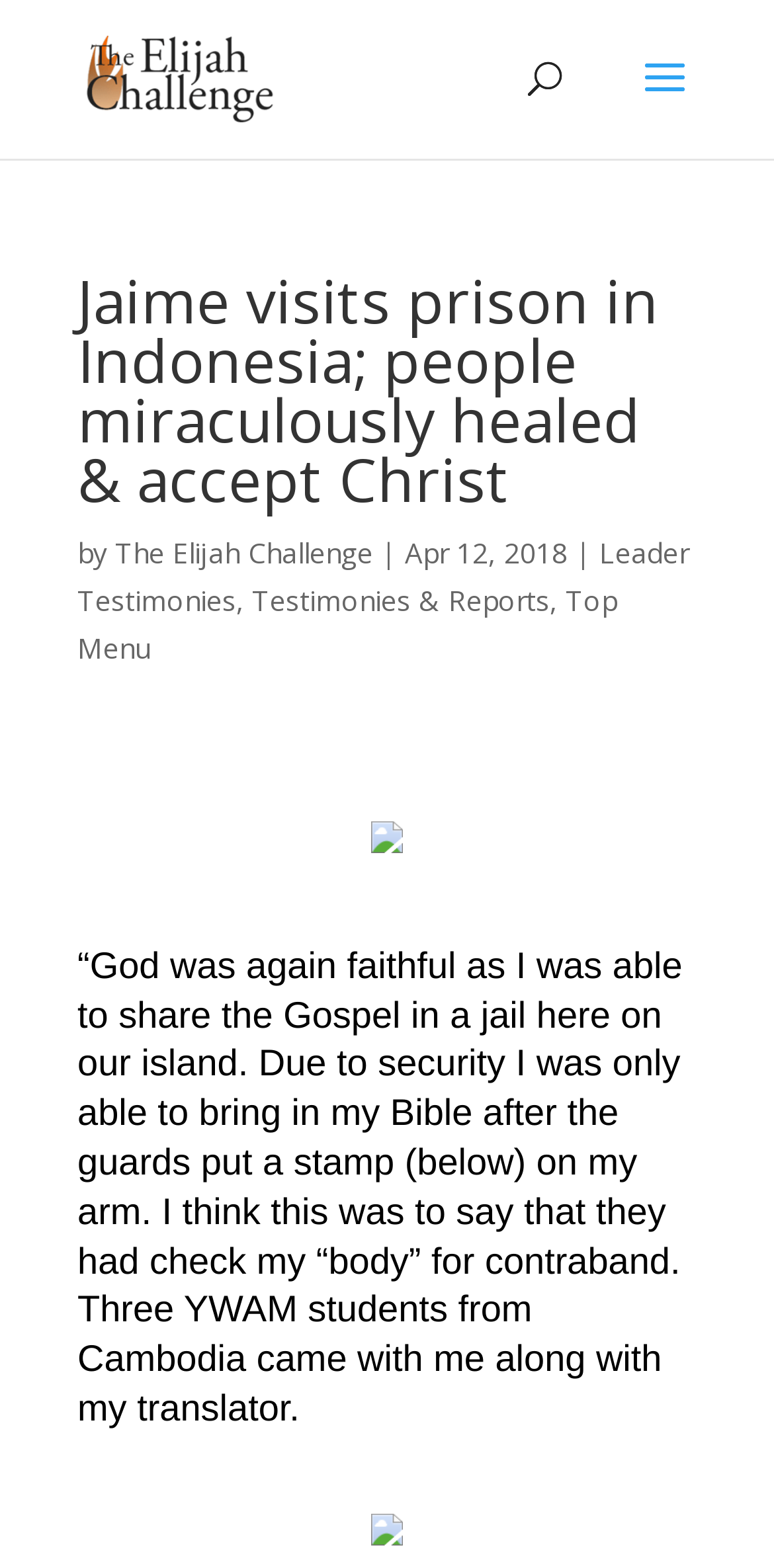Predict the bounding box for the UI component with the following description: "IND vs ZIM".

None